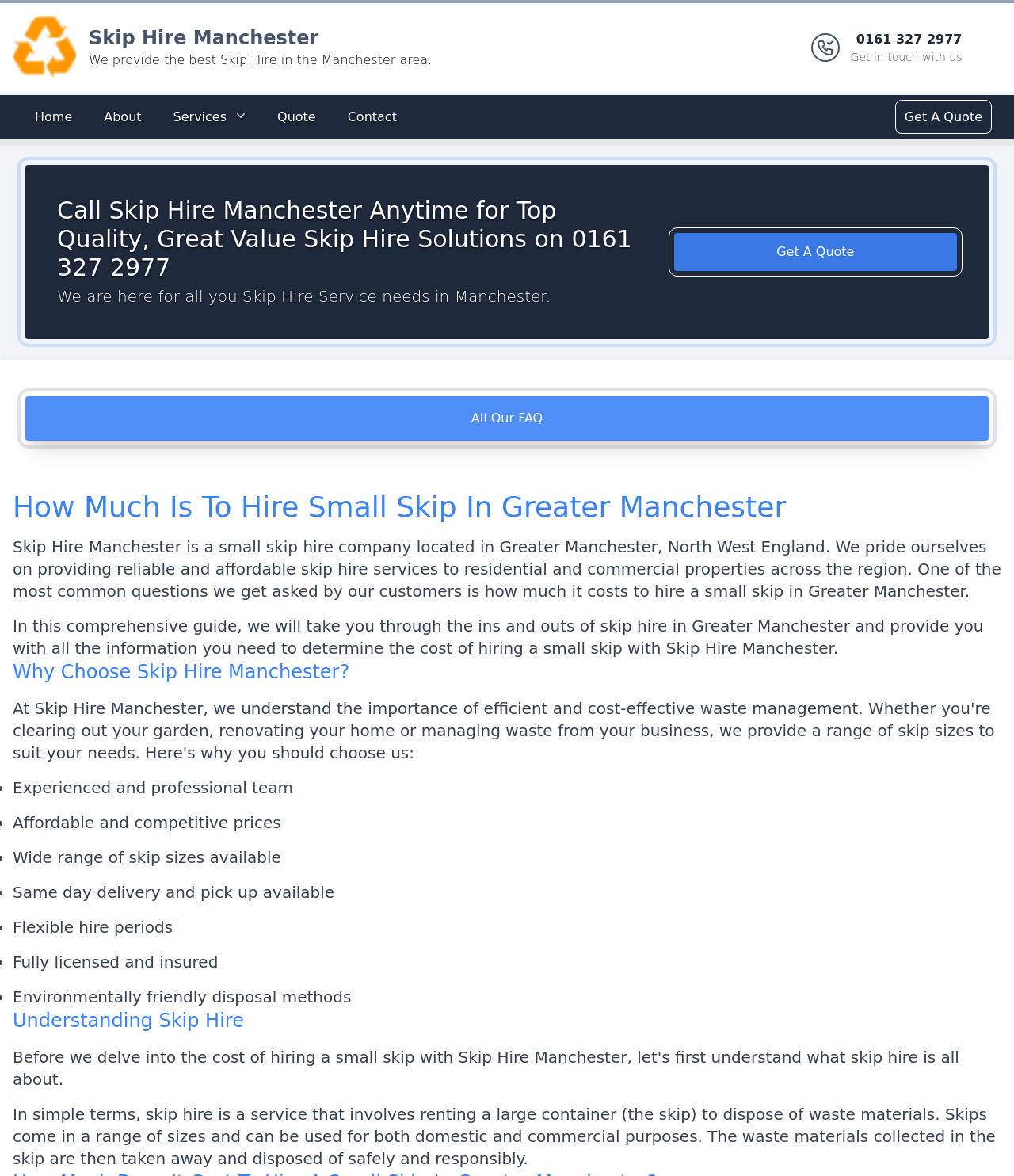Use a single word or phrase to answer the question: 
What is the company name of the skip hire service?

Skip Hire Manchester